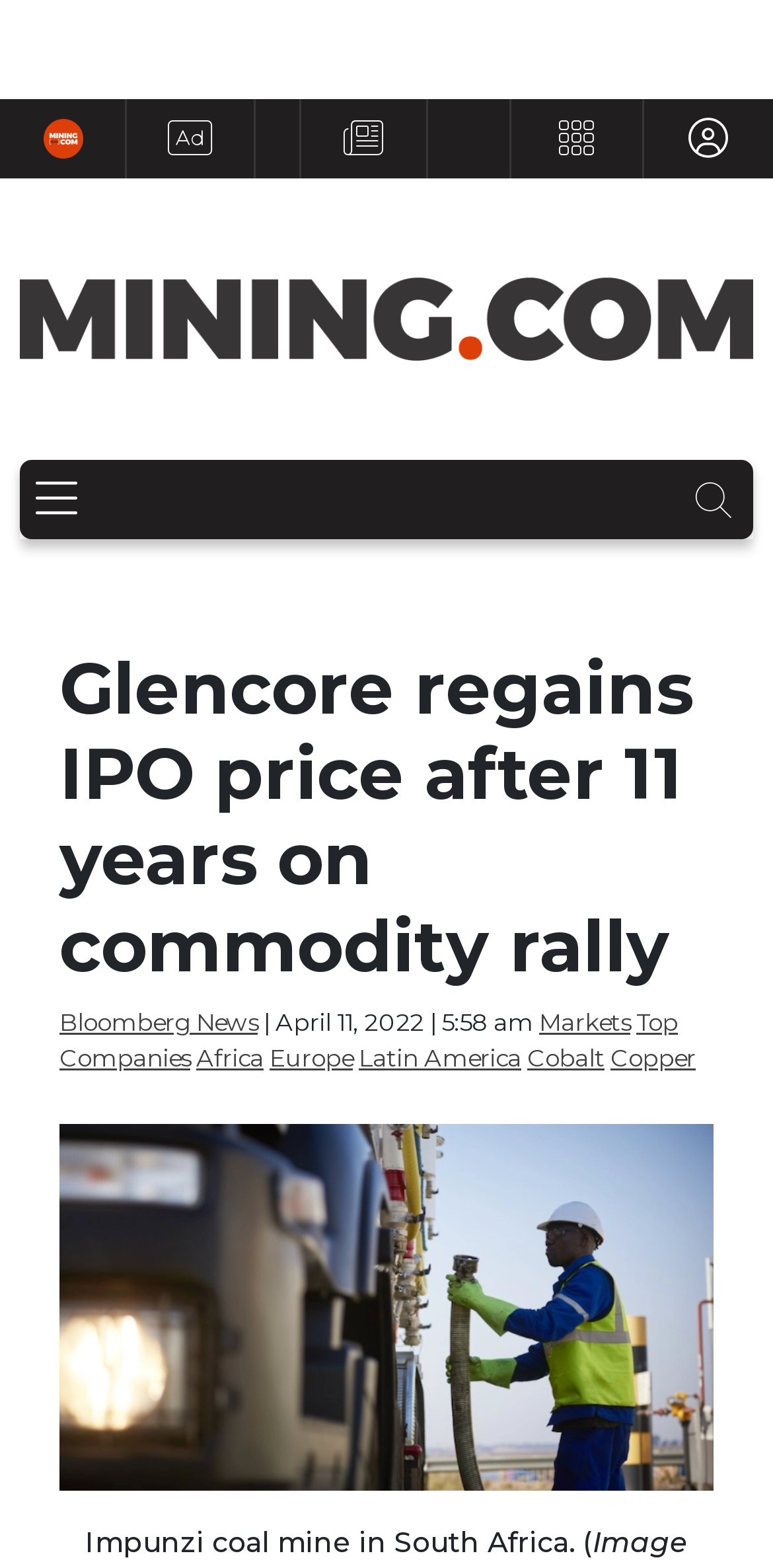Using the webpage screenshot, locate the HTML element that fits the following description and provide its bounding box: "Newsletter".

[0.389, 0.063, 0.551, 0.114]